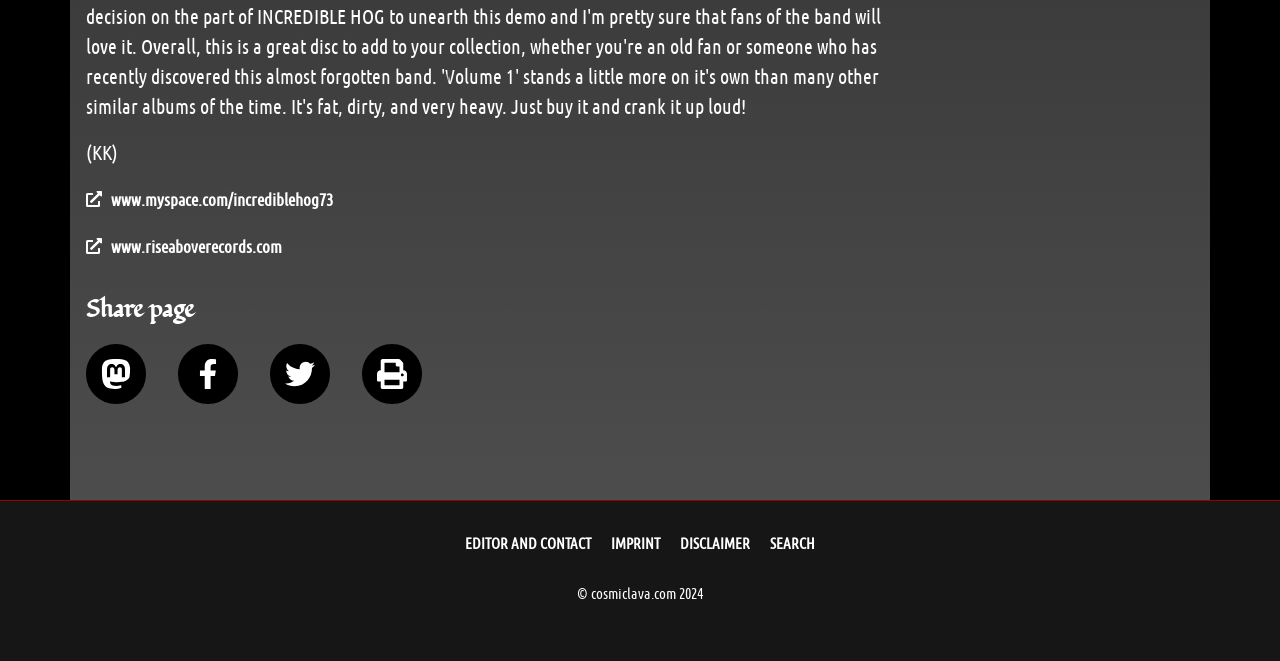What social media platforms can you share the webpage on?
Using the image, give a concise answer in the form of a single word or short phrase.

Mastodon, Facebook, Twitter